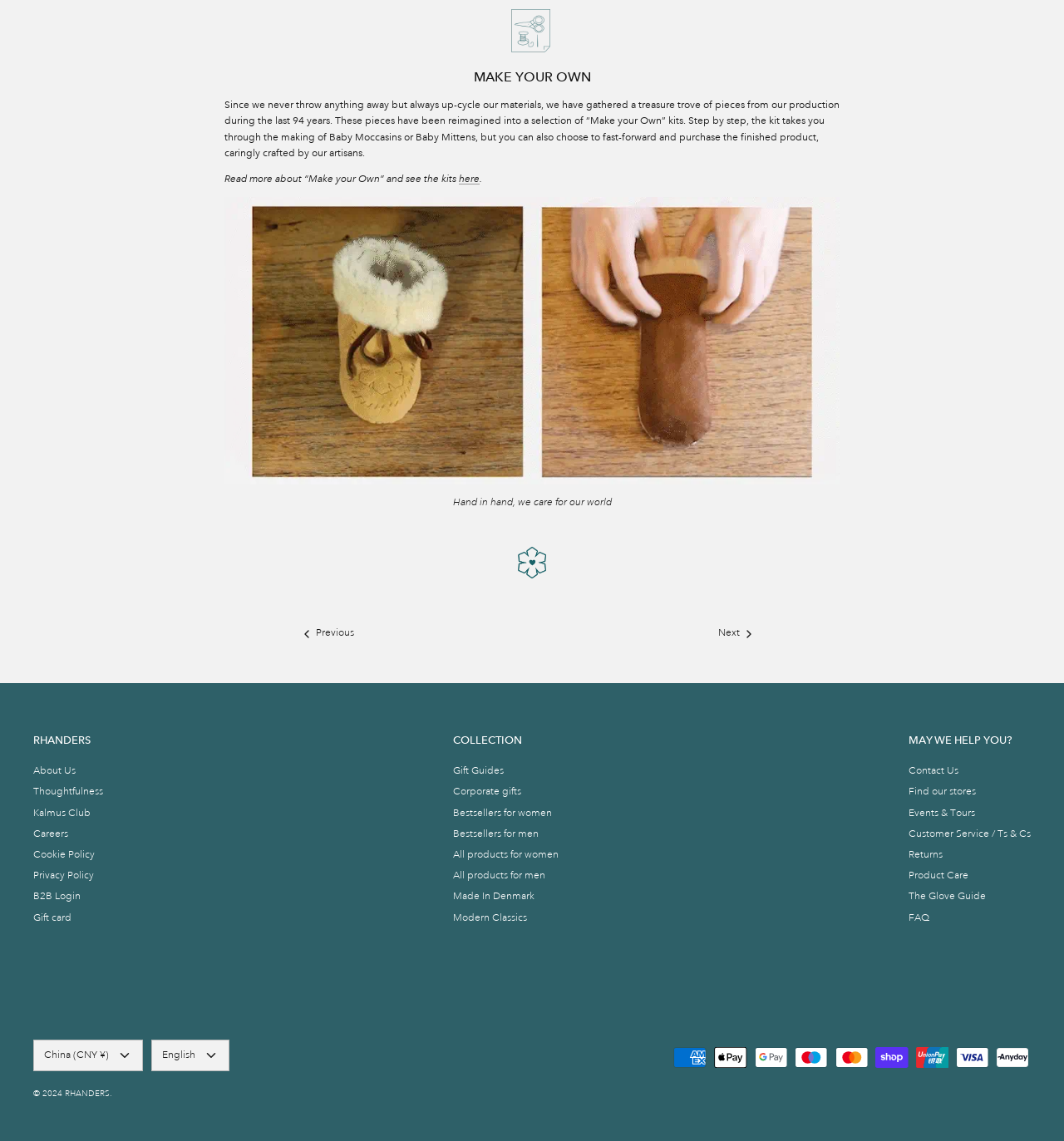From the details in the image, provide a thorough response to the question: What is the purpose of the 'Make your Own' kits?

The 'Make your Own' kits are created by reimagining pieces from the production during the last 94 years, which means they are up-cycling materials that would have been thrown away.